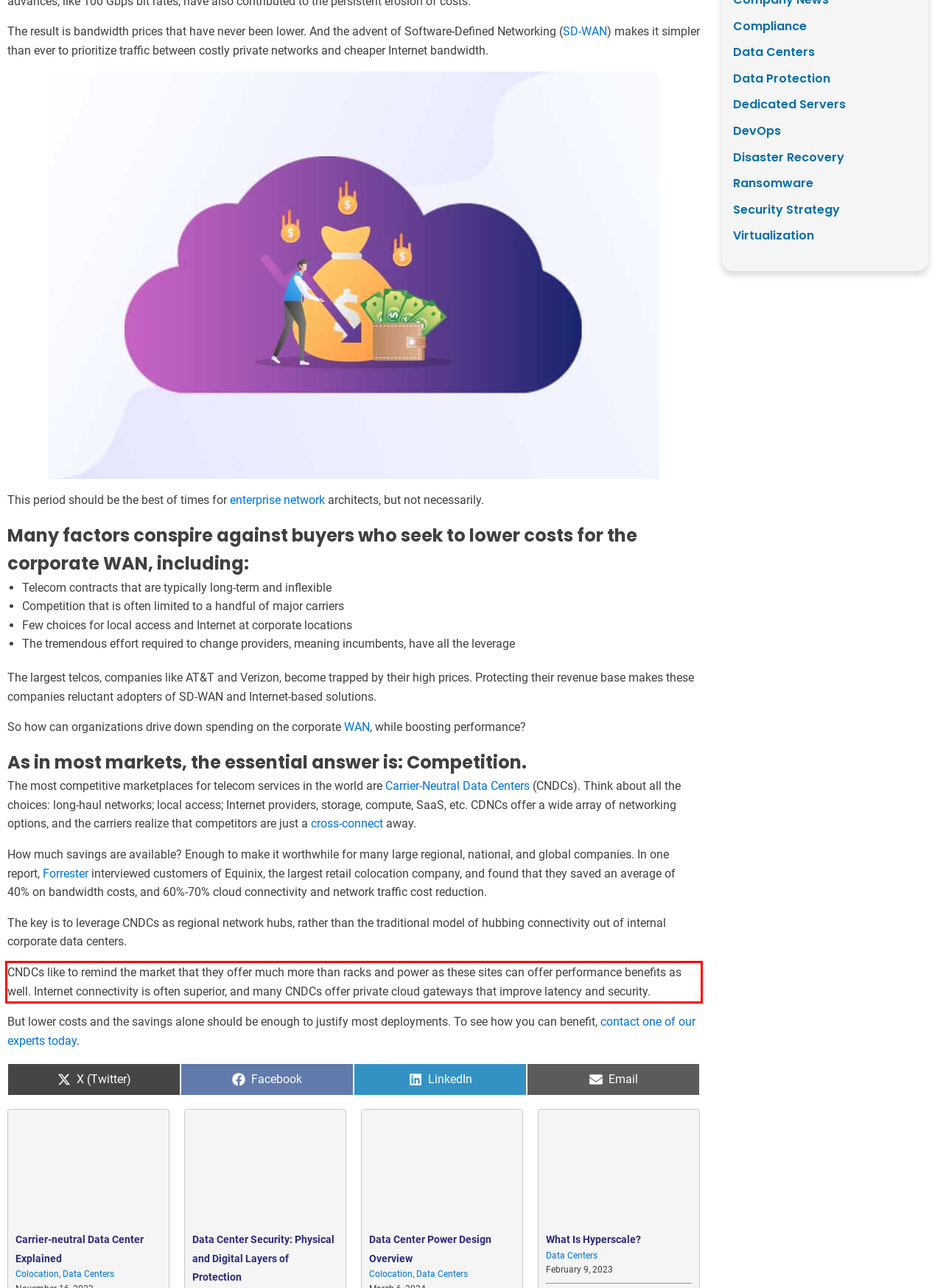With the given screenshot of a webpage, locate the red rectangle bounding box and extract the text content using OCR.

CNDCs like to remind the market that they offer much more than racks and power as these sites can offer performance benefits as well. Internet connectivity is often superior, and many CNDCs offer private cloud gateways that improve latency and security.